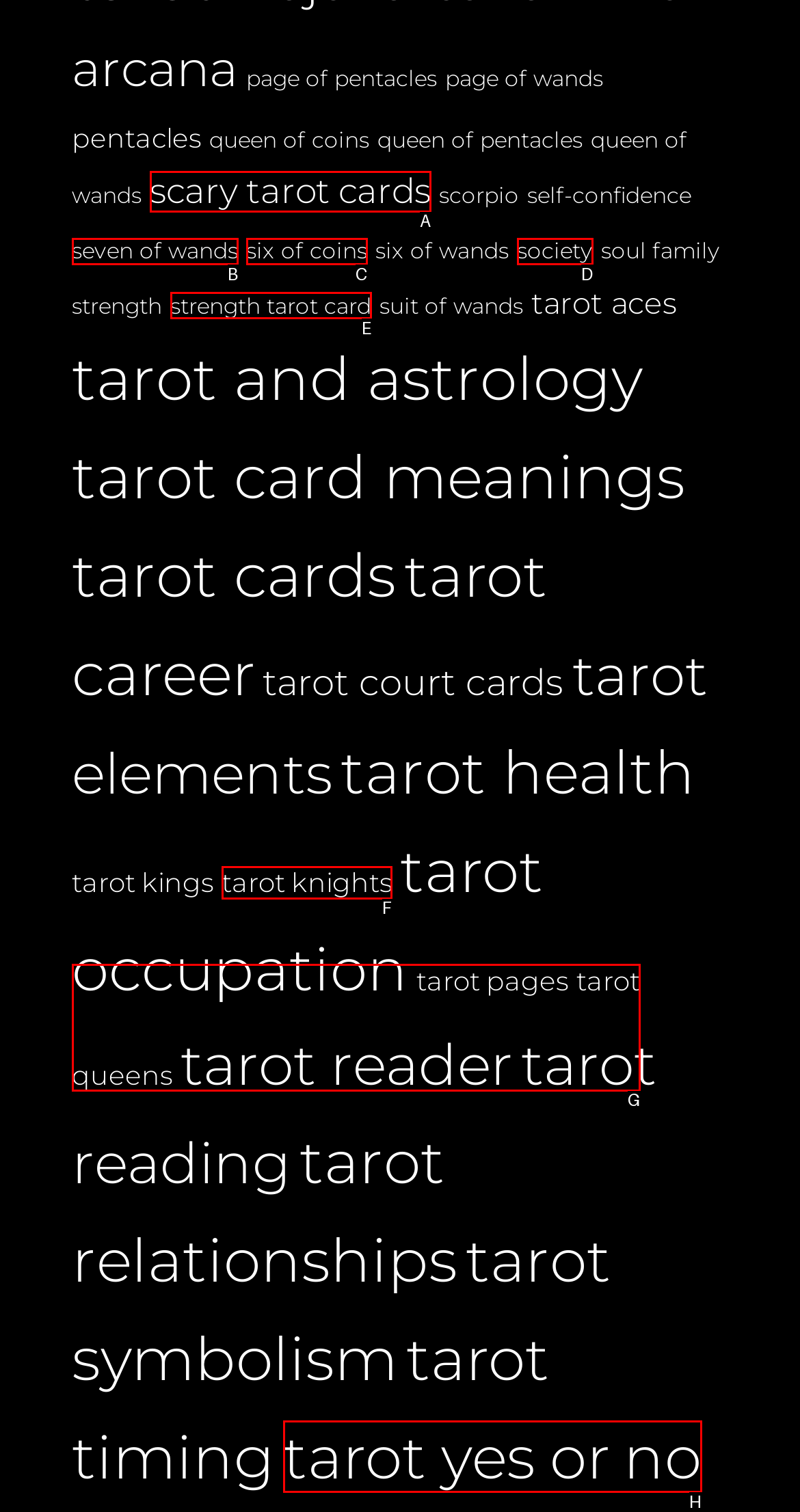Select the option that aligns with the description: tarot yes or no
Respond with the letter of the correct choice from the given options.

H